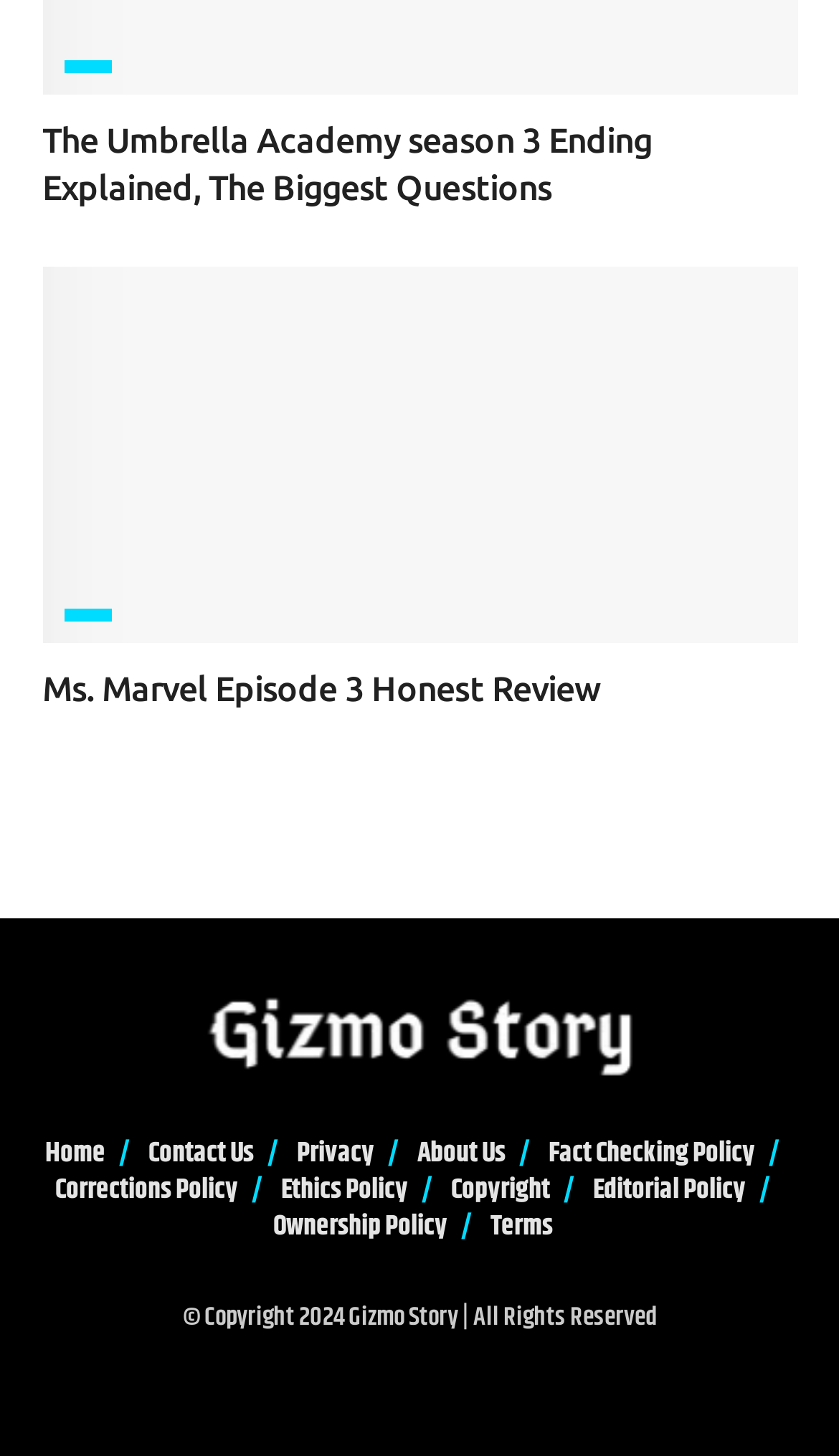Determine the bounding box coordinates of the element's region needed to click to follow the instruction: "Read TV reviews". Provide these coordinates as four float numbers between 0 and 1, formatted as [left, top, right, bottom].

[0.076, 0.041, 0.132, 0.05]